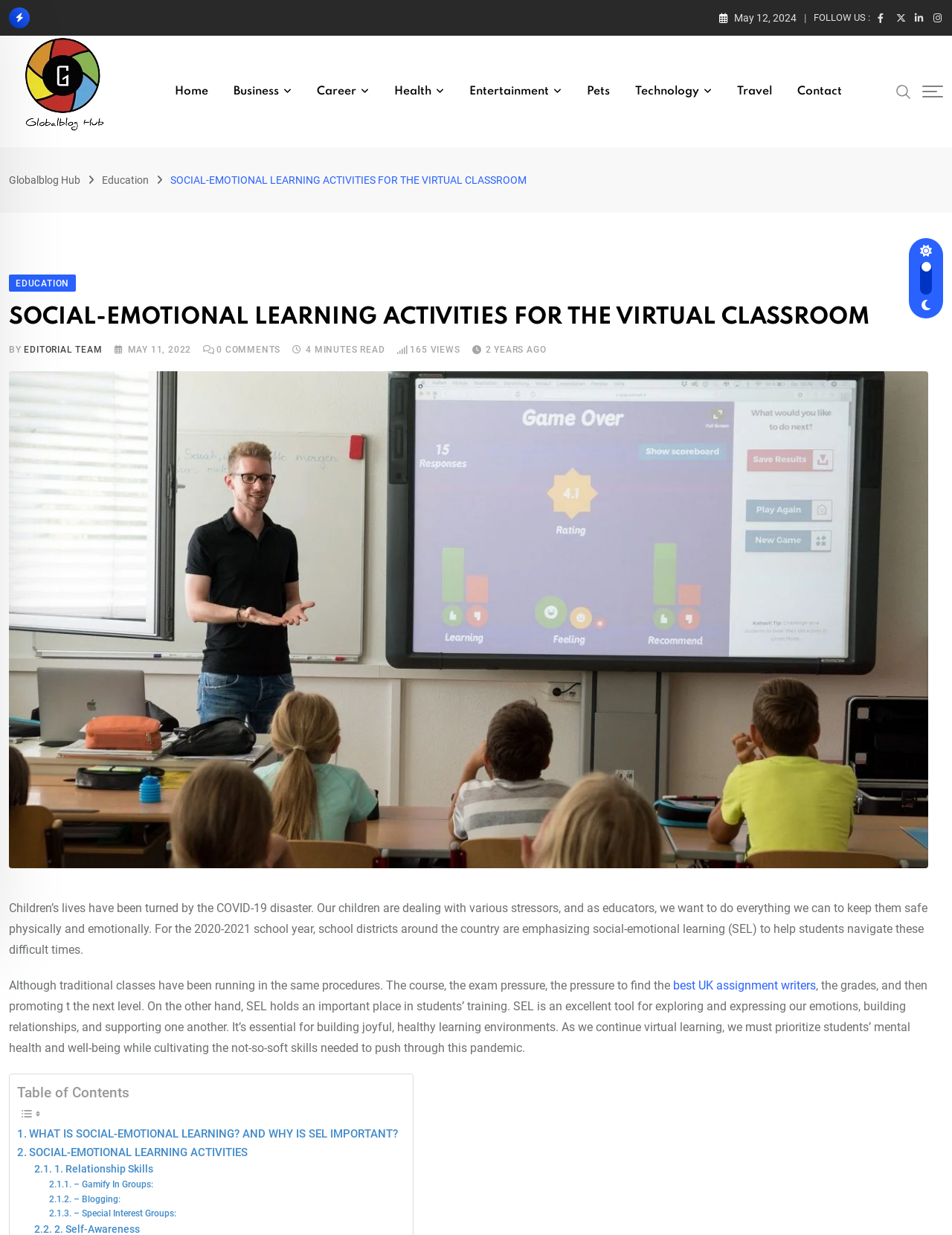What is the main topic of the article?
Please describe in detail the information shown in the image to answer the question.

The main topic of the article can be inferred from the title 'SOCIAL-EMOTIONAL LEARNING ACTIVITIES FOR THE VIRTUAL CLASSROOM' and the content of the article, which discusses the importance of social-emotional learning in virtual classrooms.